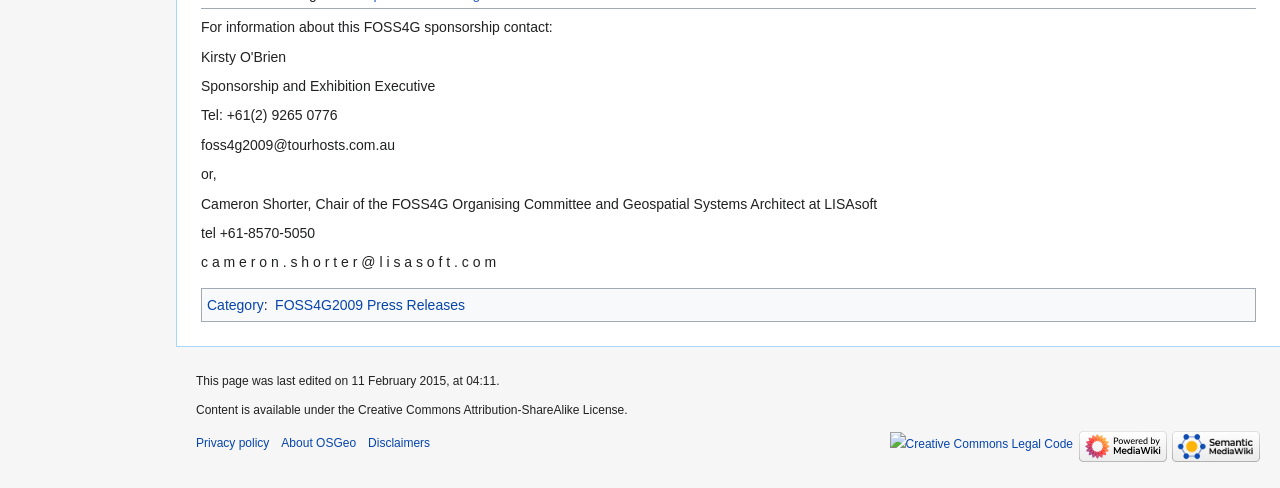Predict the bounding box coordinates of the area that should be clicked to accomplish the following instruction: "Learn about OSGeo". The bounding box coordinates should consist of four float numbers between 0 and 1, i.e., [left, top, right, bottom].

[0.22, 0.893, 0.278, 0.922]